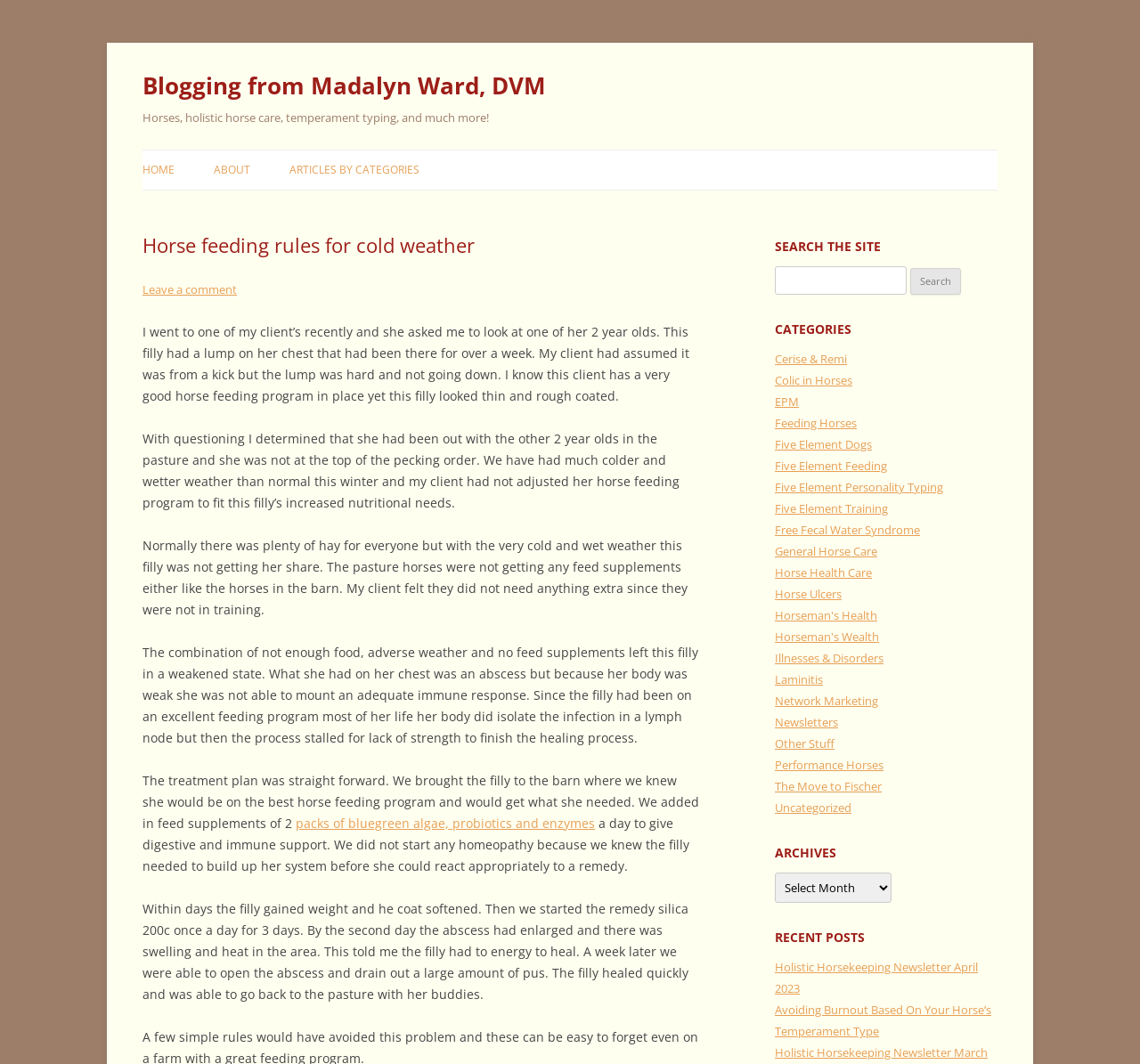Please provide the bounding box coordinates in the format (top-left x, top-left y, bottom-right x, bottom-right y). Remember, all values are floating point numbers between 0 and 1. What is the bounding box coordinate of the region described as: Articles by Categories

[0.254, 0.141, 0.368, 0.178]